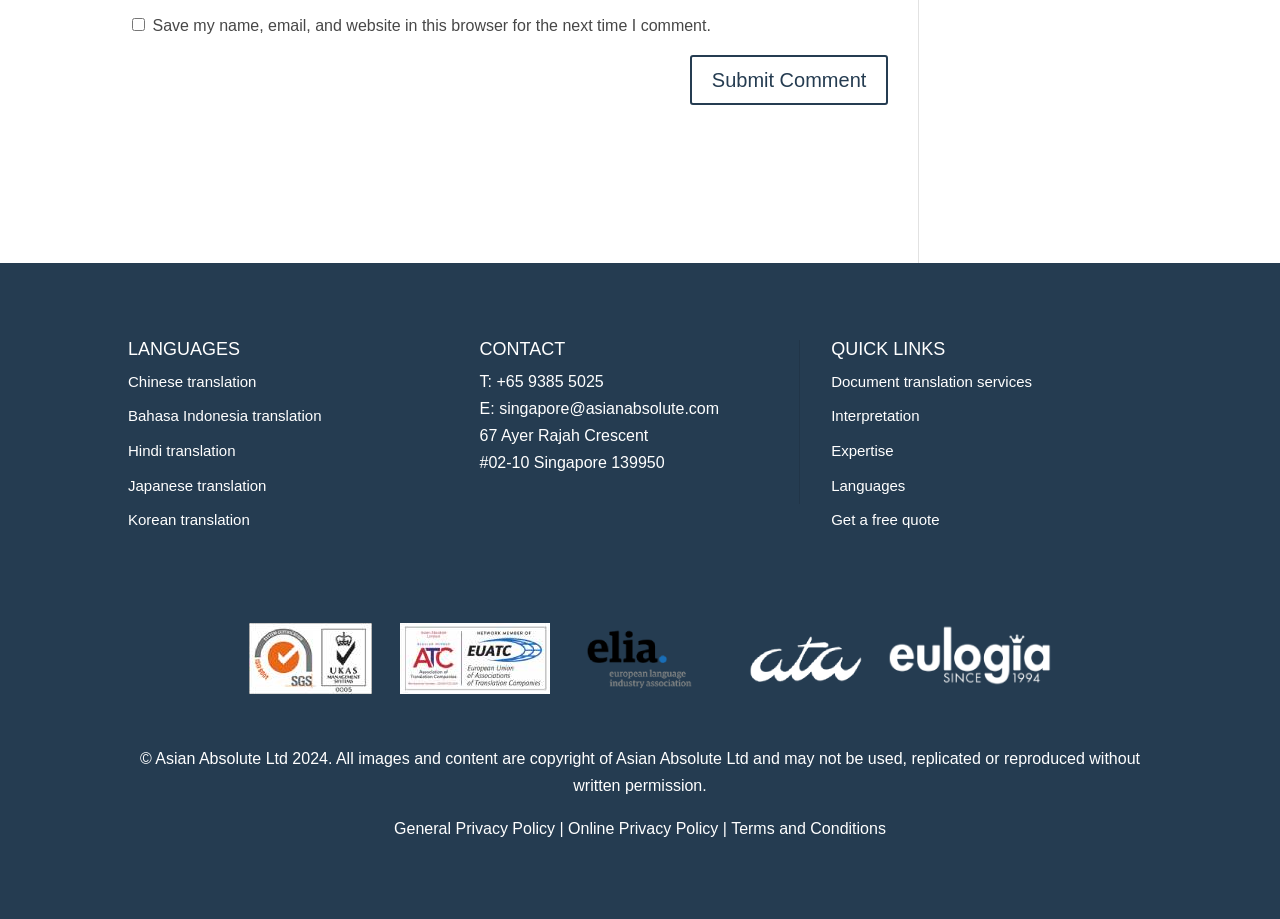What is the company's address?
Please look at the screenshot and answer using one word or phrase.

67 Ayer Rajah Crescent, #02-10 Singapore 139950